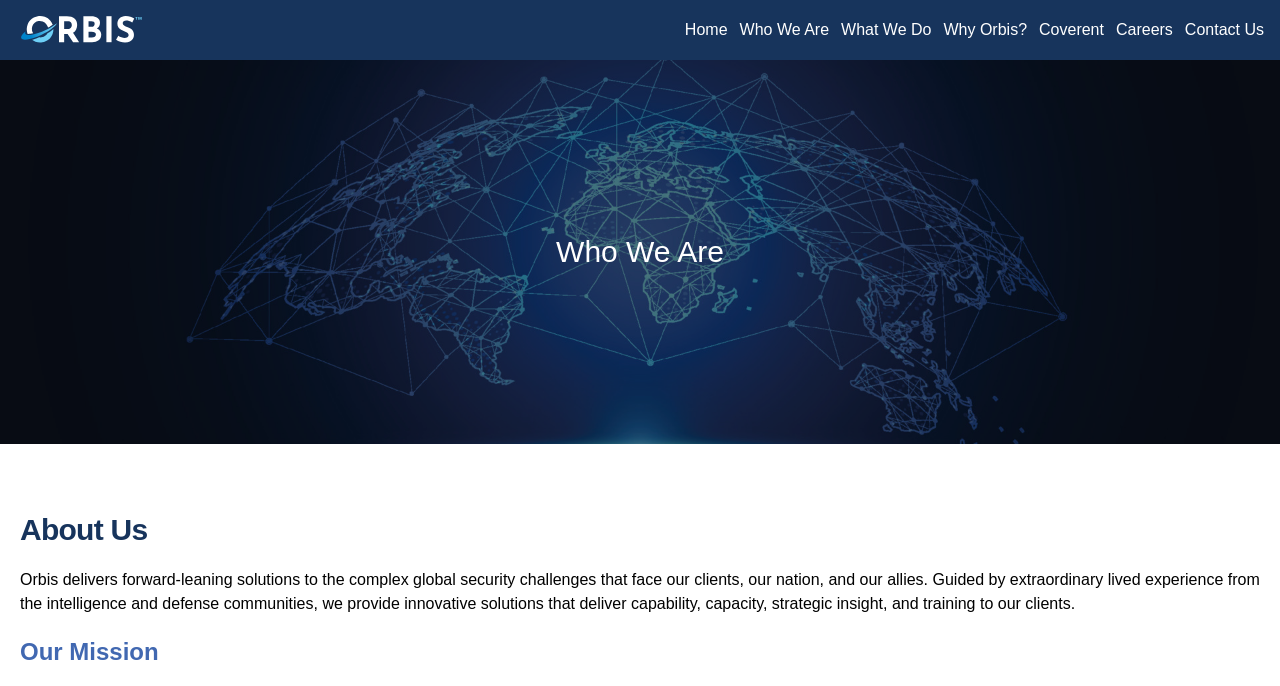Locate the bounding box coordinates of the element to click to perform the following action: 'read about our mission'. The coordinates should be given as four float values between 0 and 1, in the form of [left, top, right, bottom].

[0.016, 0.927, 0.984, 0.974]